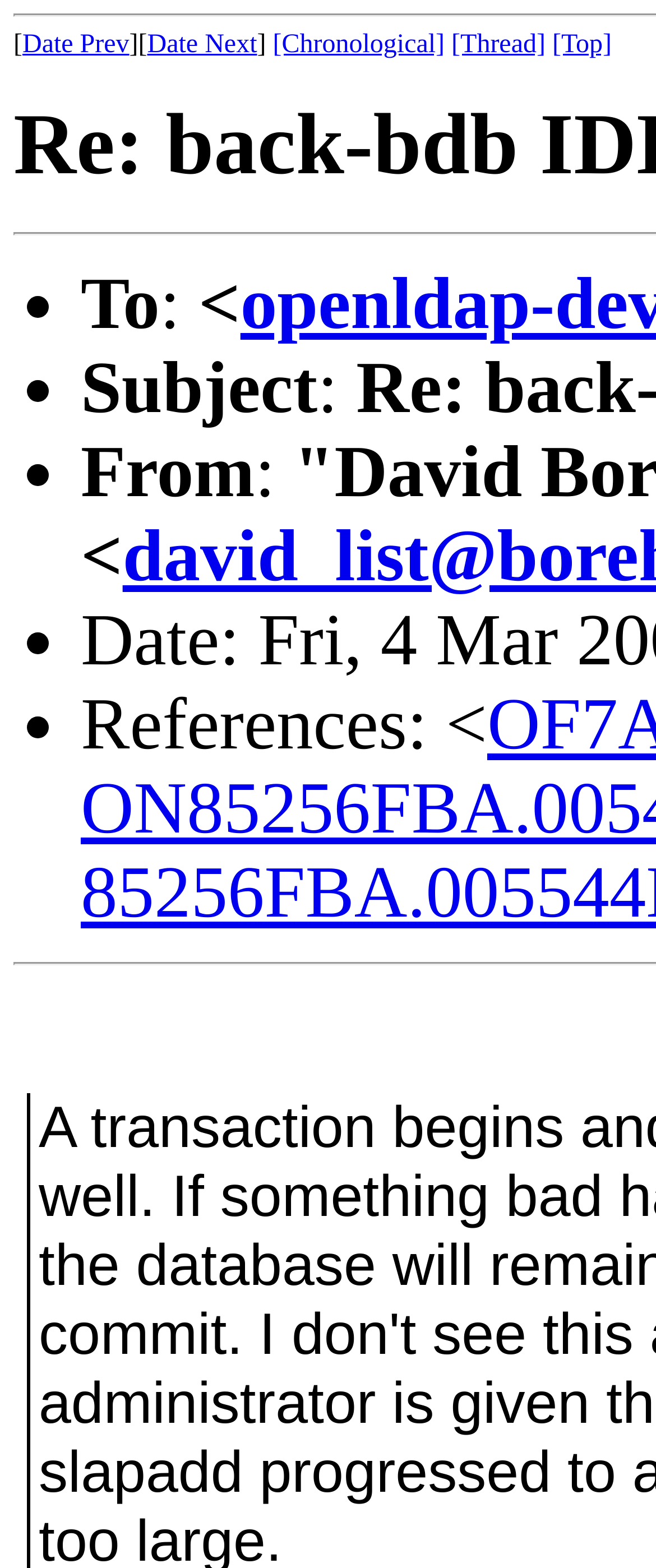Determine the bounding box for the UI element described here: "[Thread]".

[0.688, 0.019, 0.832, 0.038]